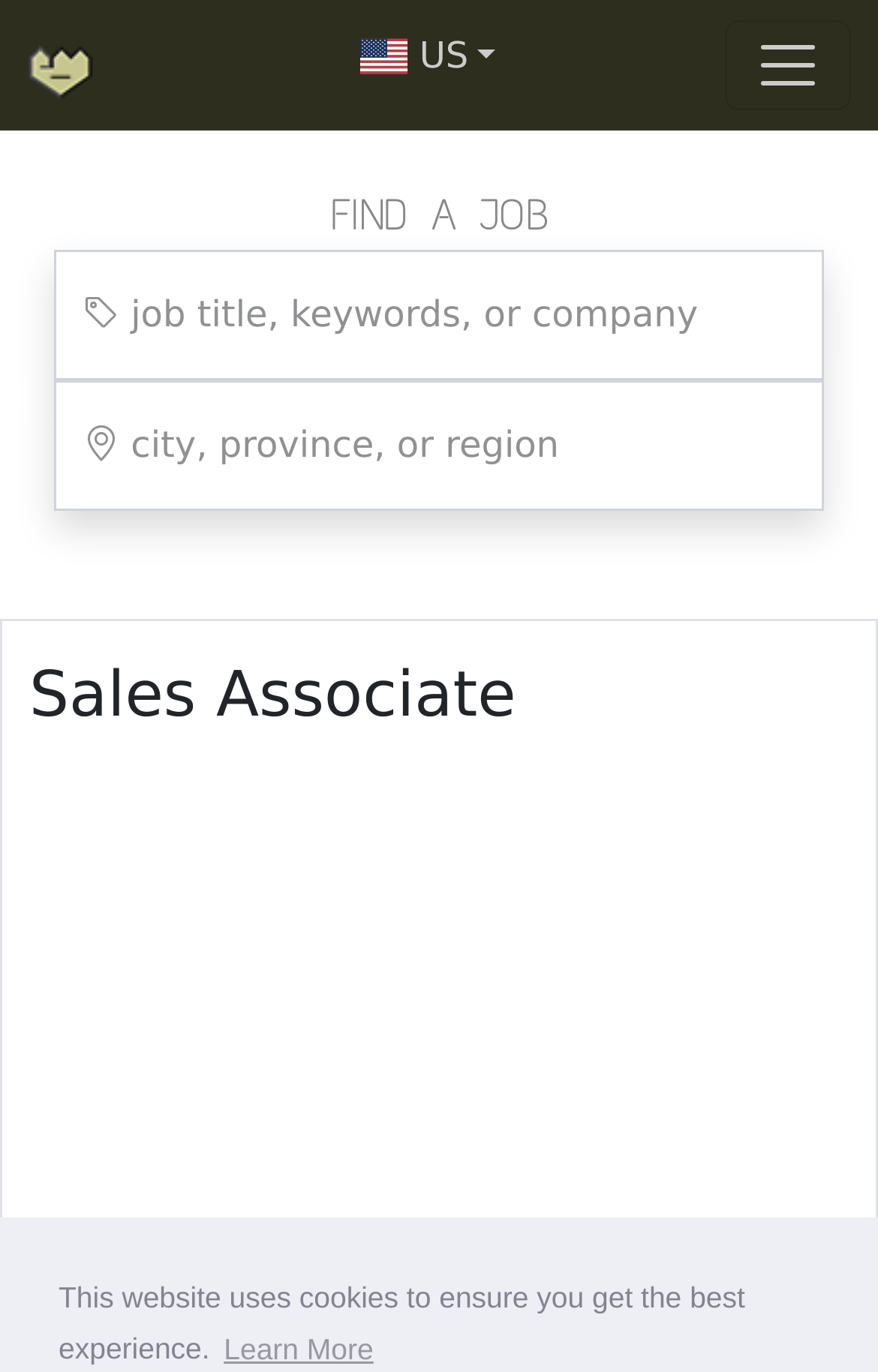Identify the bounding box for the UI element specified in this description: "US". The coordinates must be four float numbers between 0 and 1, formatted as [left, top, right, bottom].

[0.397, 0.013, 0.577, 0.069]